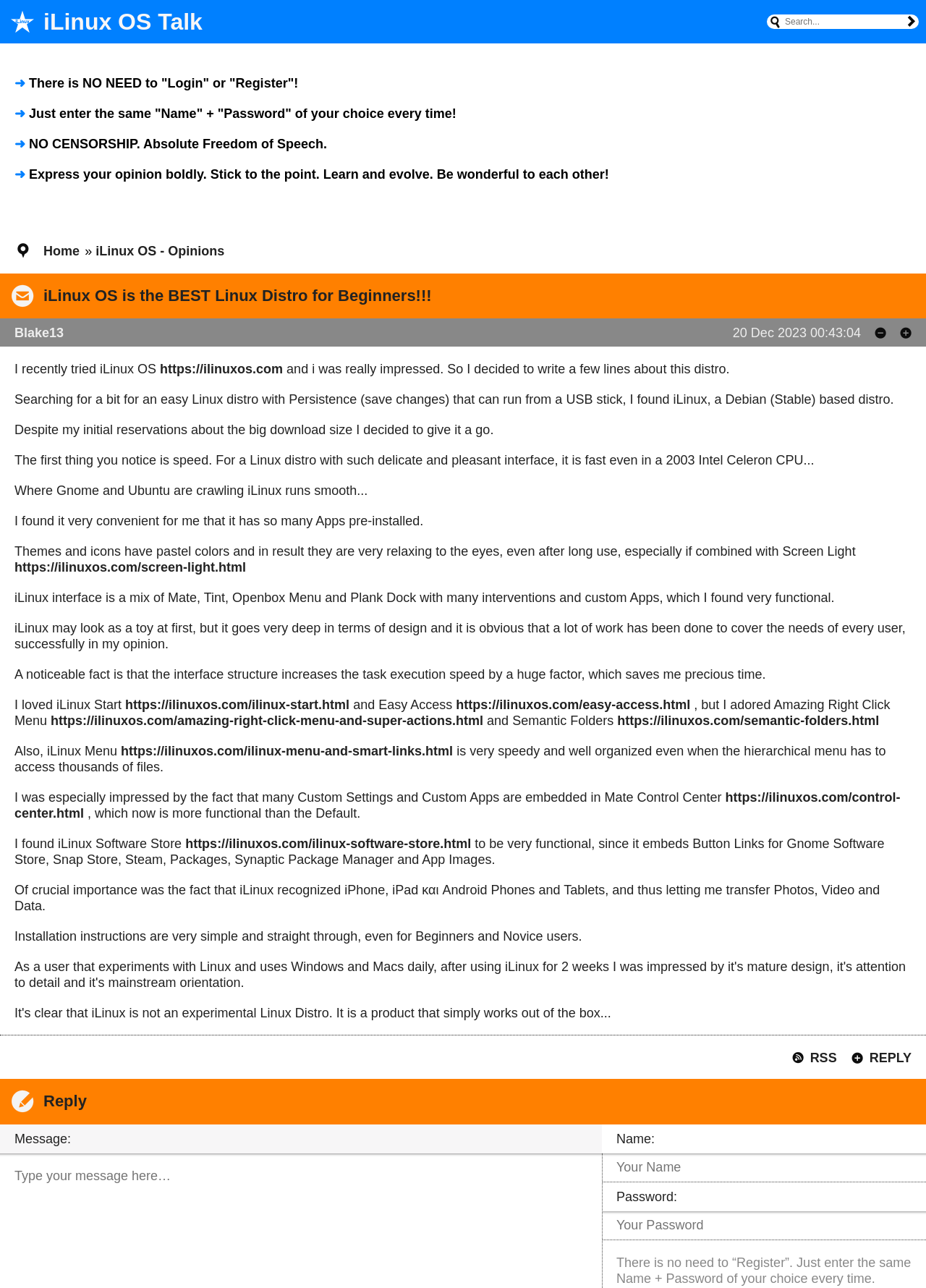Please identify the bounding box coordinates of the clickable region that I should interact with to perform the following instruction: "Reply to the post". The coordinates should be expressed as four float numbers between 0 and 1, i.e., [left, top, right, bottom].

[0.919, 0.815, 0.984, 0.827]